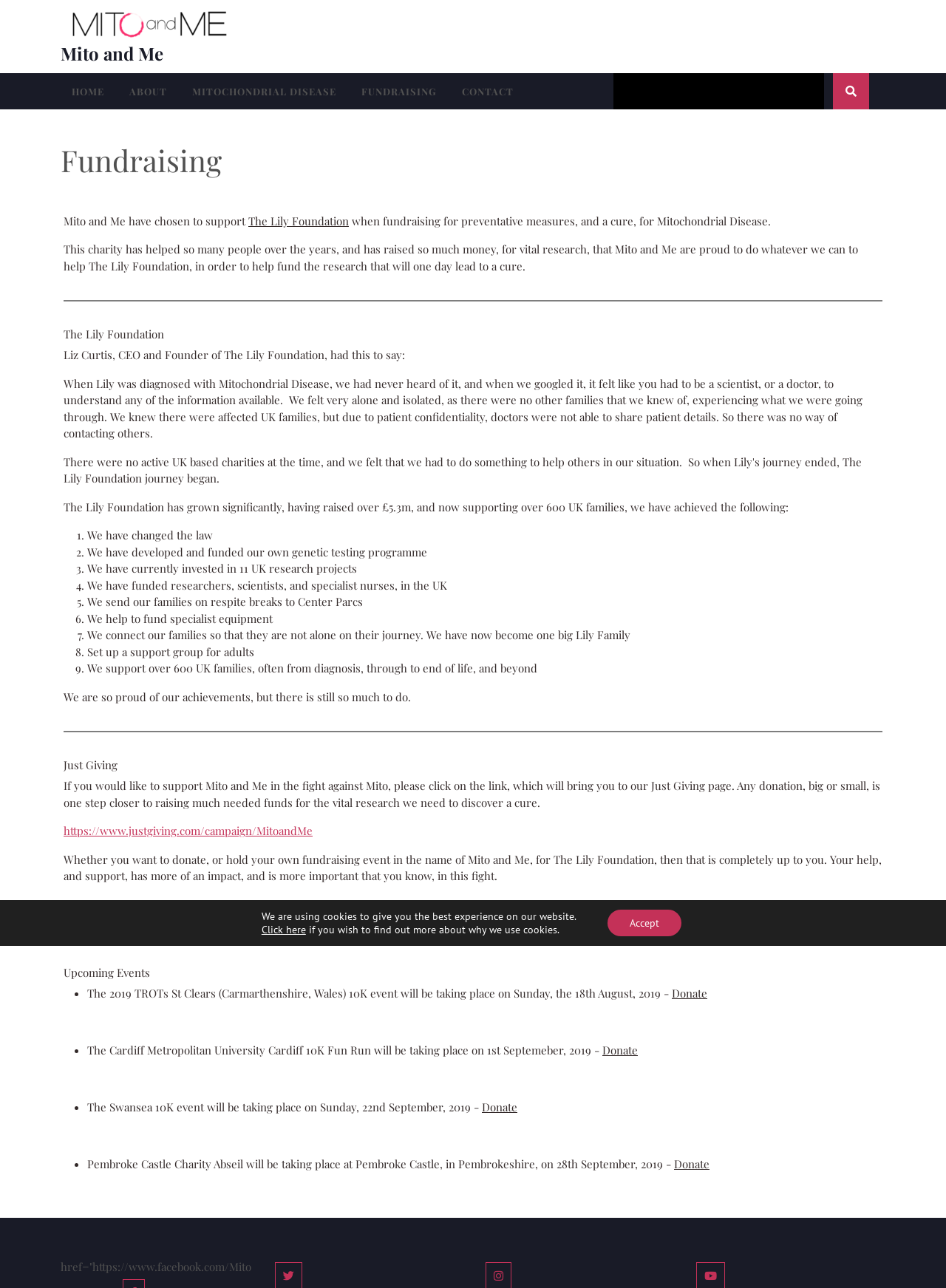Kindly determine the bounding box coordinates of the area that needs to be clicked to fulfill this instruction: "Contact Mito and Me".

[0.395, 0.696, 0.452, 0.708]